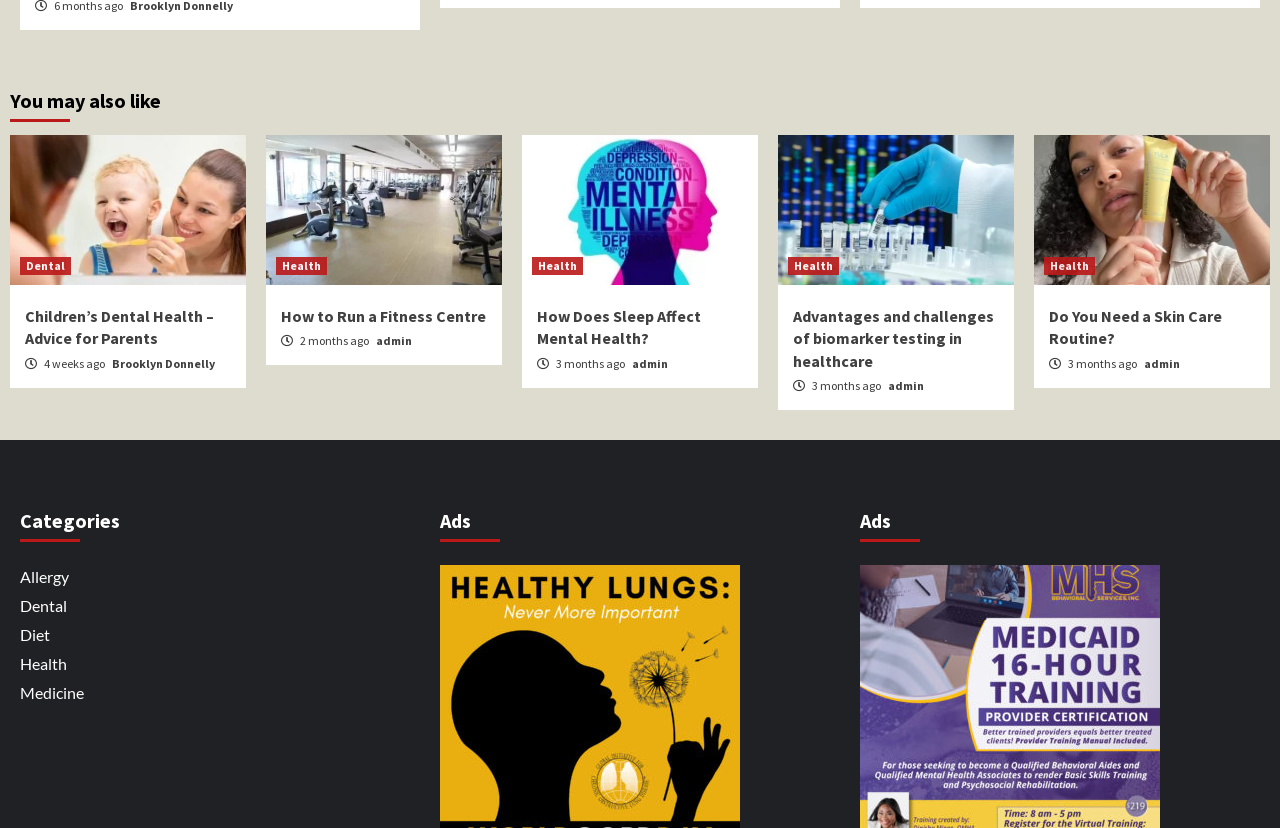Locate the bounding box coordinates of the element's region that should be clicked to carry out the following instruction: "Browse the 'Allergy' category". The coordinates need to be four float numbers between 0 and 1, i.e., [left, top, right, bottom].

[0.016, 0.685, 0.054, 0.708]